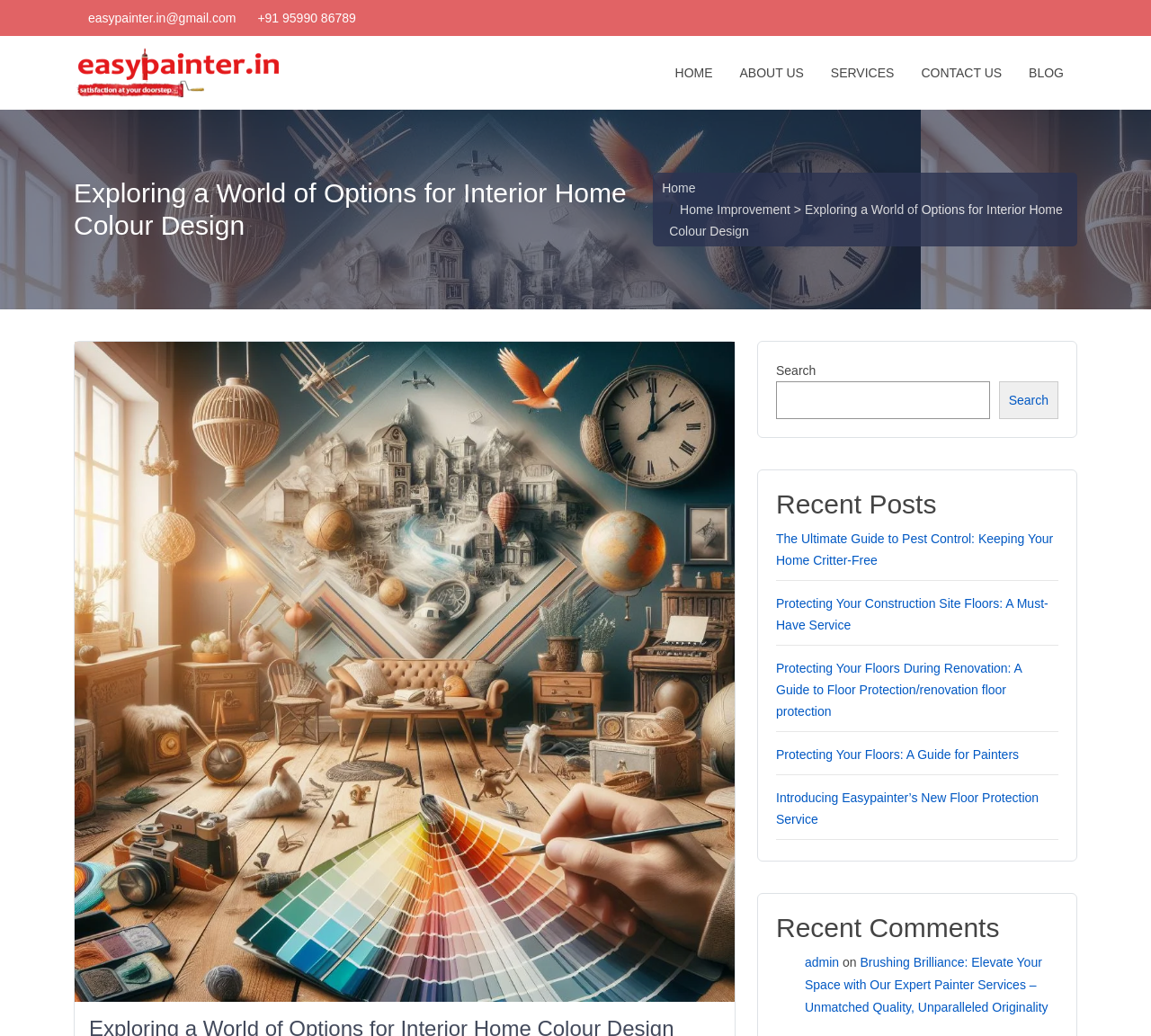Pinpoint the bounding box coordinates of the clickable area necessary to execute the following instruction: "Subscribe to the newsletter". The coordinates should be given as four float numbers between 0 and 1, namely [left, top, right, bottom].

None